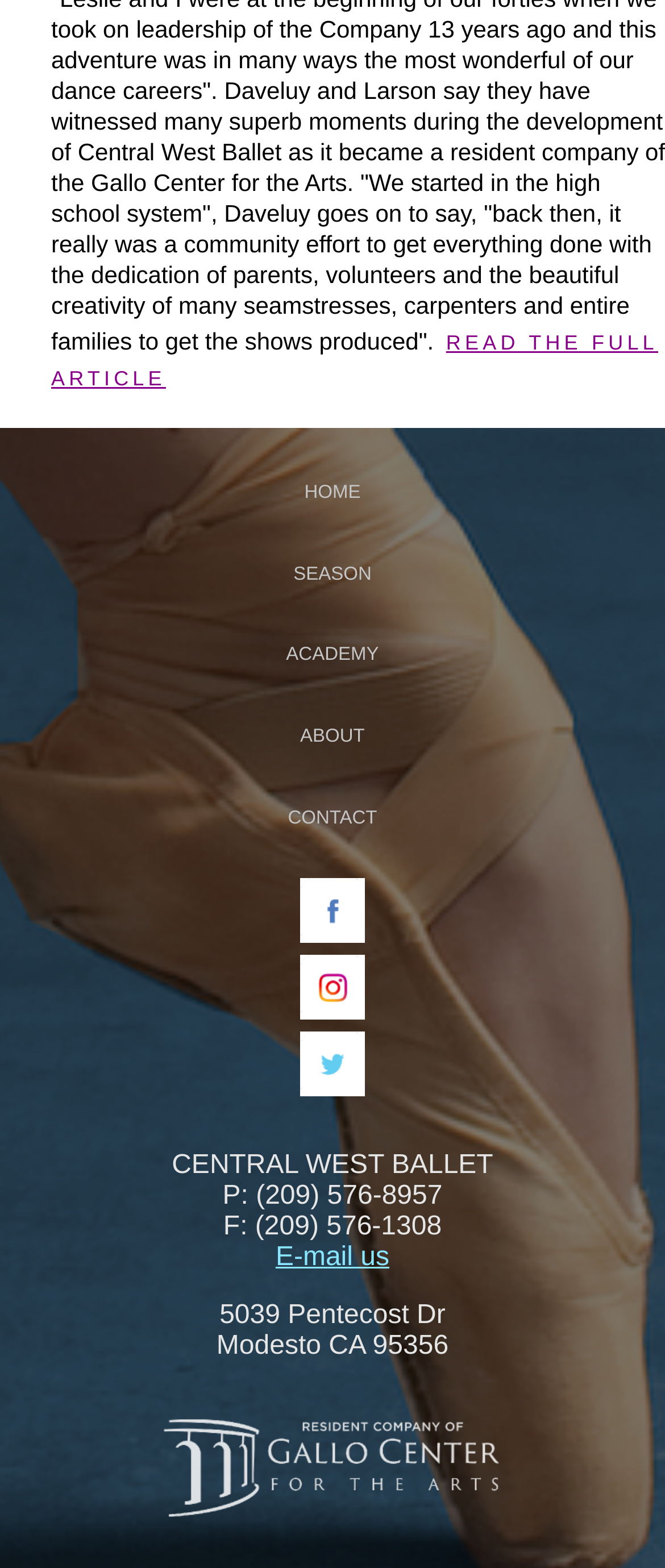How many images are there on the webpage? Using the information from the screenshot, answer with a single word or phrase.

5